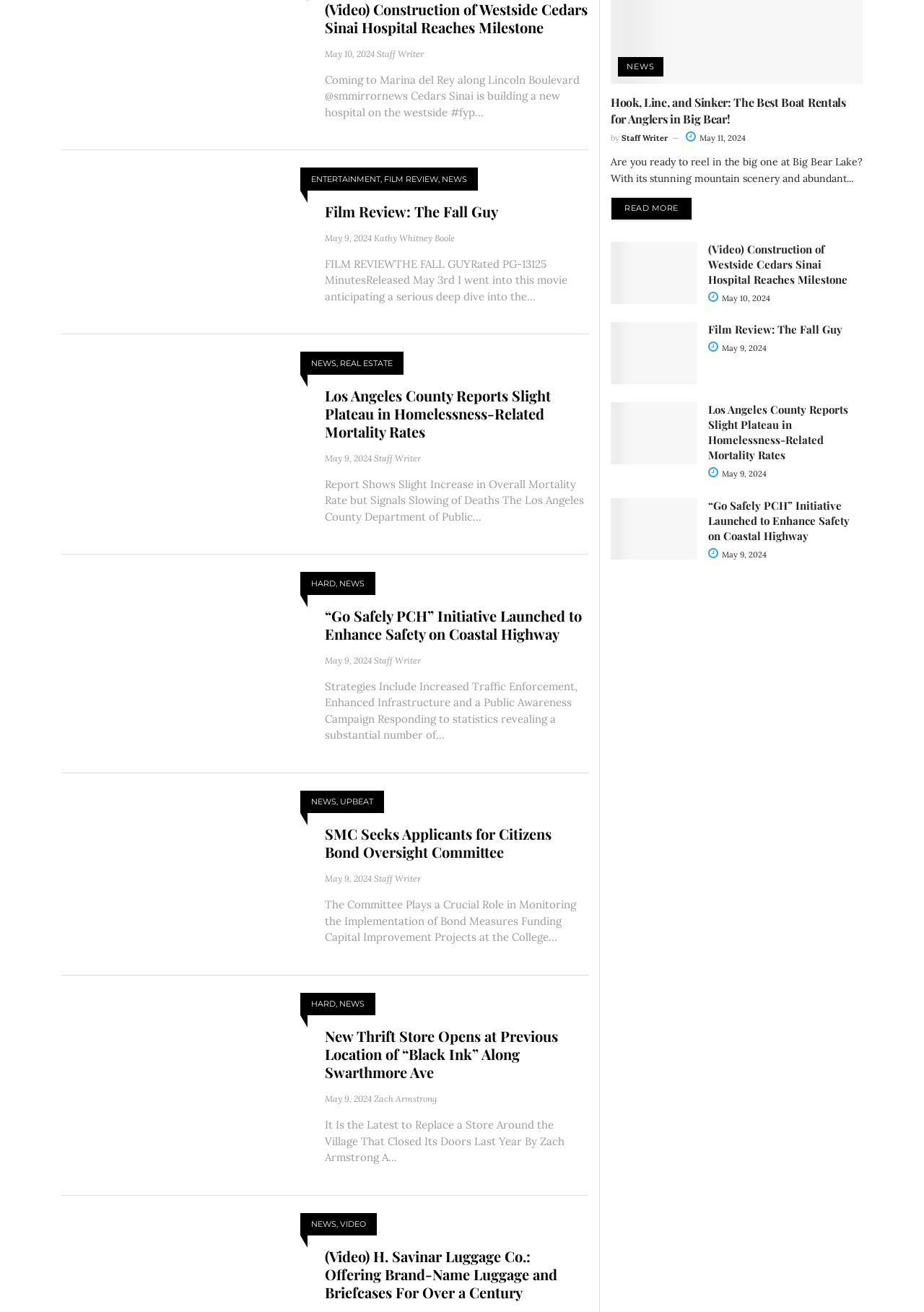Can you find the bounding box coordinates for the element to click on to achieve the instruction: "Read the article about '(Video) Construction of Westside Cedars Sinai Hospital Reaches Milestone'"?

[0.661, 0.184, 0.755, 0.231]